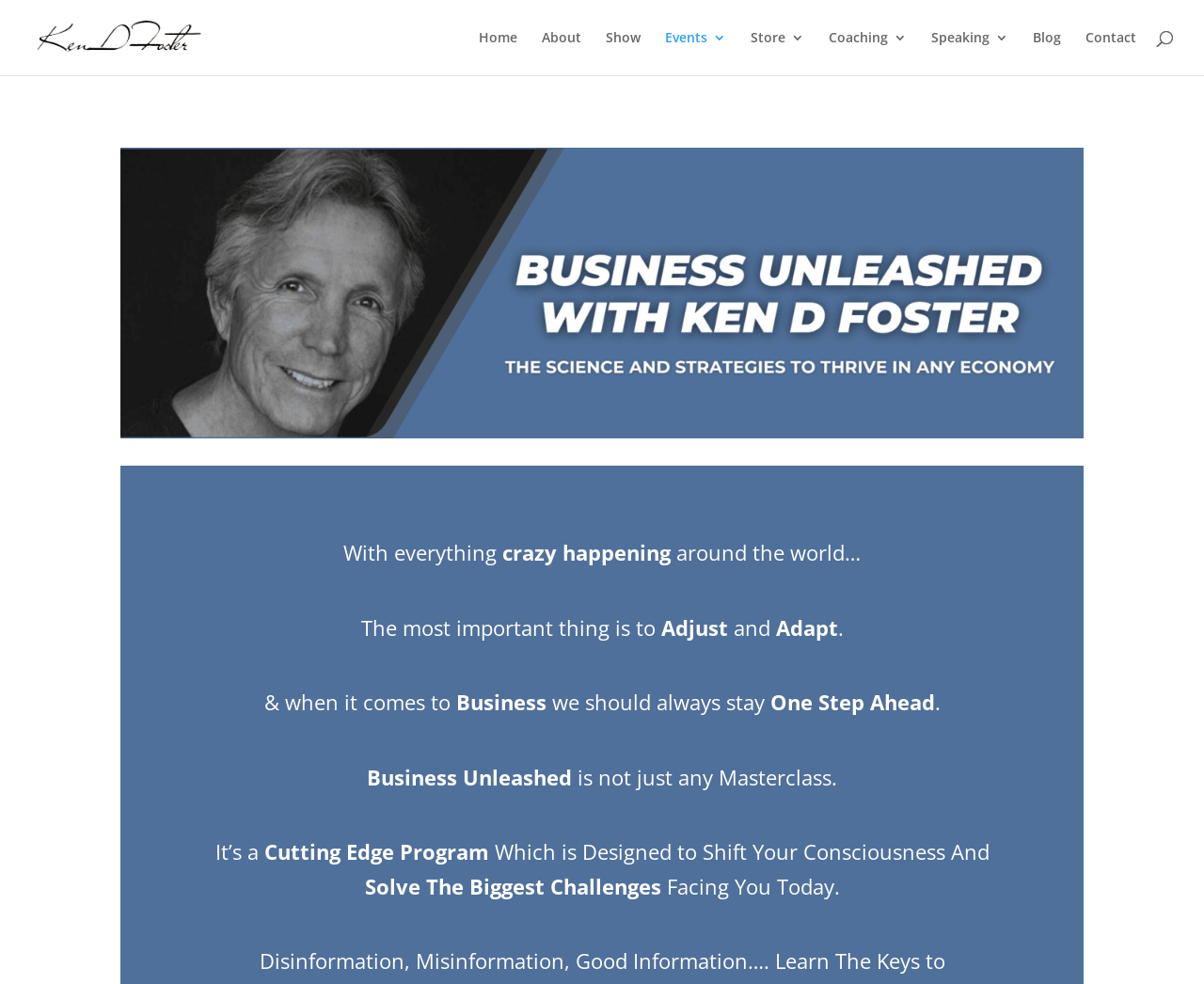Please identify the bounding box coordinates of the region to click in order to complete the task: "View the 'About' page". The coordinates must be four float numbers between 0 and 1, specified as [left, top, right, bottom].

[0.45, 0.032, 0.483, 0.076]